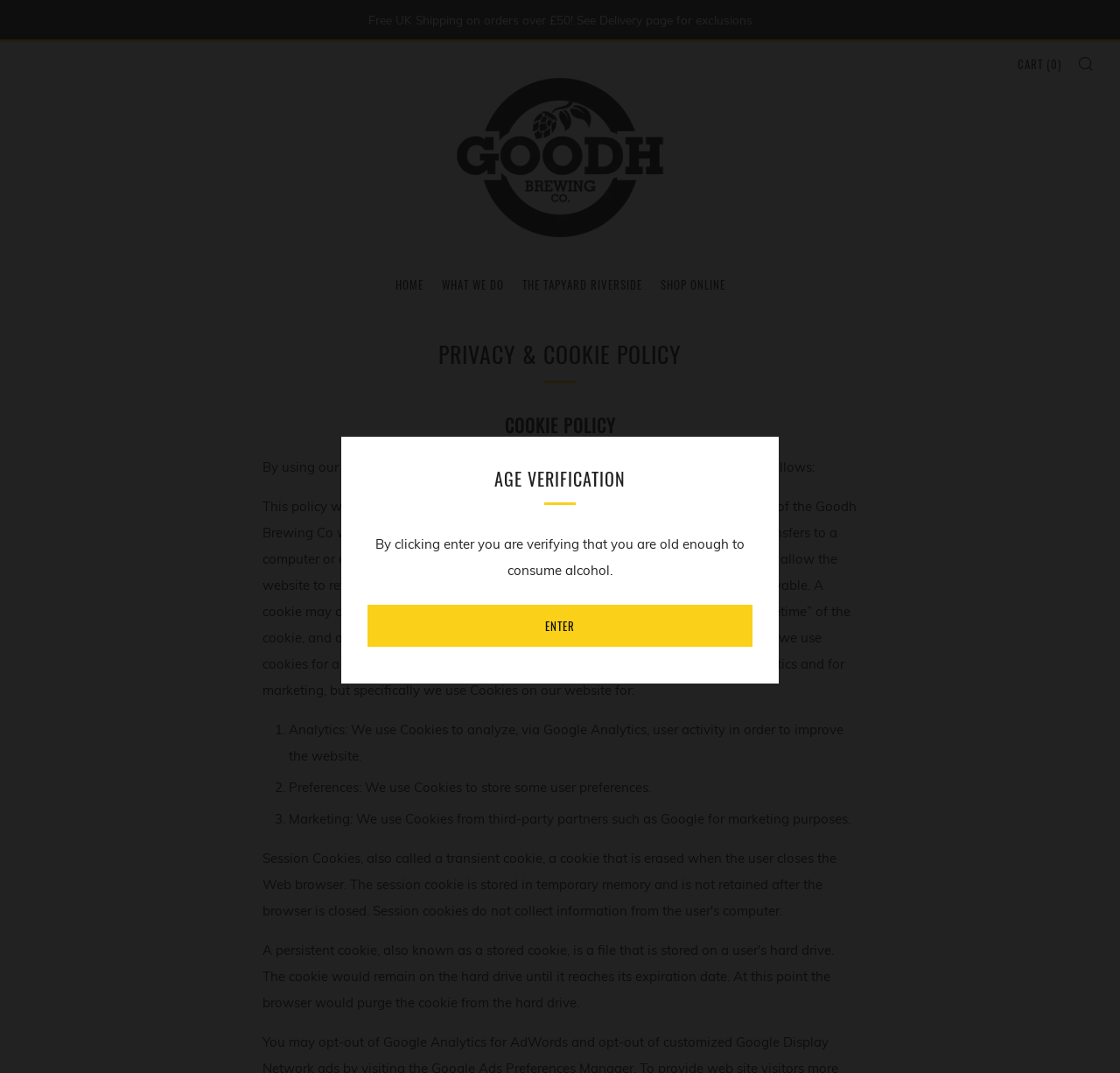Write an elaborate caption that captures the essence of the webpage.

The webpage is about the Privacy and Cookie Policy of Goodh Brewing Co. At the top, there is an age verification section with a heading "AGE VERIFICATION" and a link "ENTER" below it. 

On the top-left corner, there is a notification about free UK shipping on orders over £50. Below this notification, there is a logo of Goodh Brewing Co, which is also a link to the homepage. 

The main navigation menu is located below the logo, with links to "HOME", "WHAT WE DO", "THE TAPYARD RIVERSIDE", "SHOP ONLINE", and "CART (0)". On the top-right corner, there is a search link.

The main content of the page is divided into sections. The first section has a heading "PRIVACY & COOKIE POLICY" and a subheading "COOKIE POLICY". Below the subheading, there is a paragraph explaining what cookies are and how they are used on the website. 

The next section explains the purposes of using cookies on the website, including analytics, preferences, and marketing. This section is presented in a list format with three items, each with a number marker and a brief description. 

Finally, there is a section that appears to be discussing session cookies, but the text is cut off.